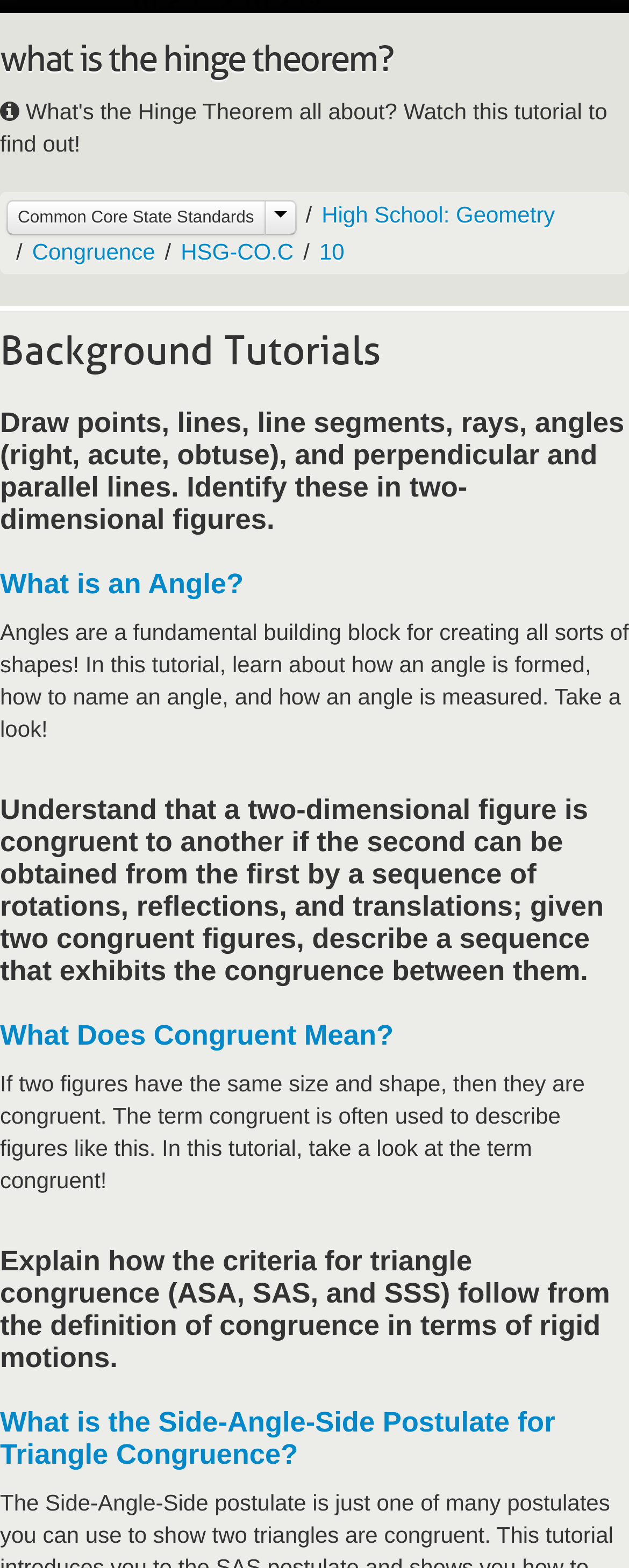Identify the bounding box coordinates for the UI element described as: "Congruence". The coordinates should be provided as four floats between 0 and 1: [left, top, right, bottom].

[0.051, 0.152, 0.247, 0.168]